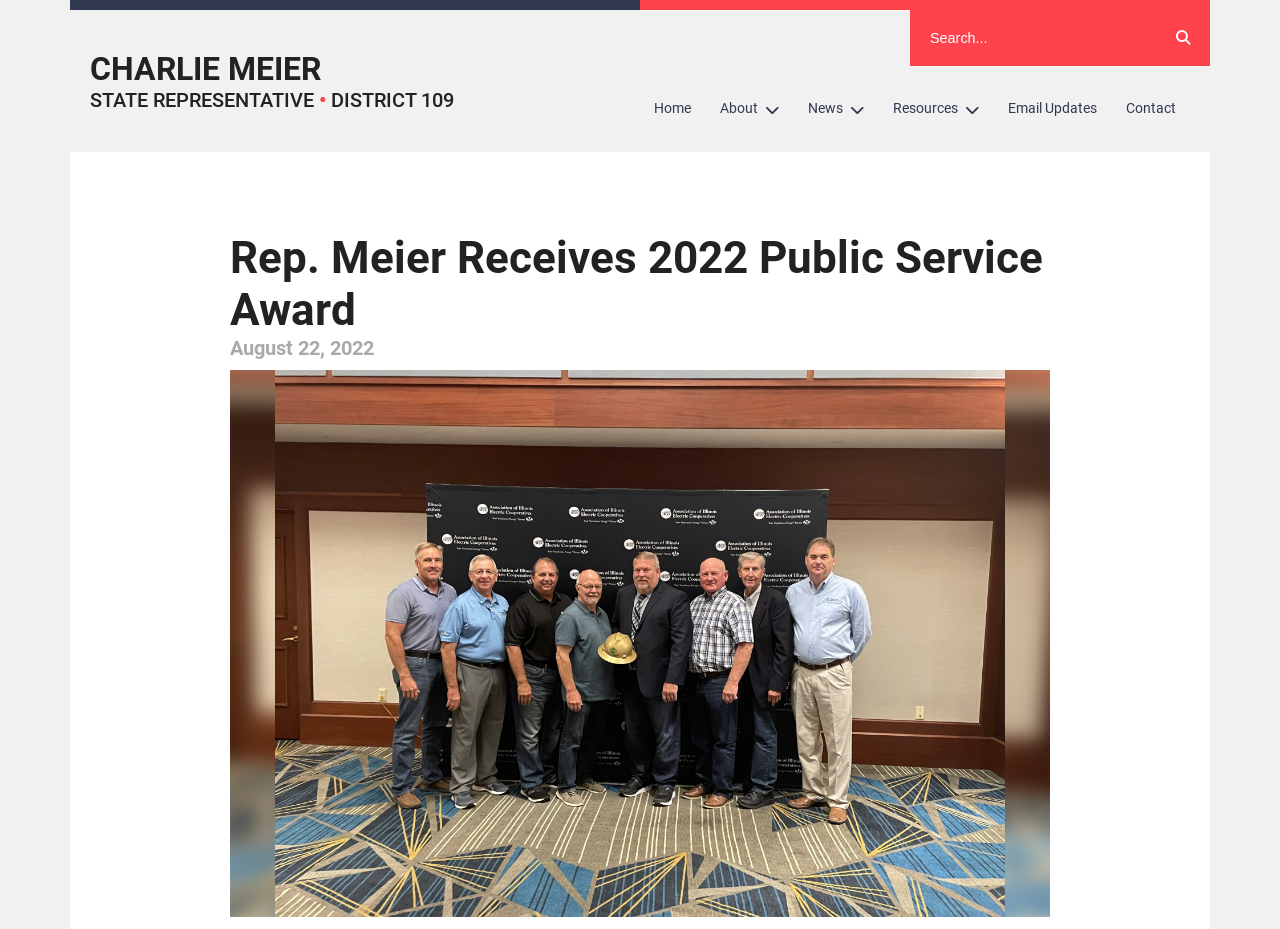Please locate the clickable area by providing the bounding box coordinates to follow this instruction: "view news".

[0.62, 0.093, 0.686, 0.142]